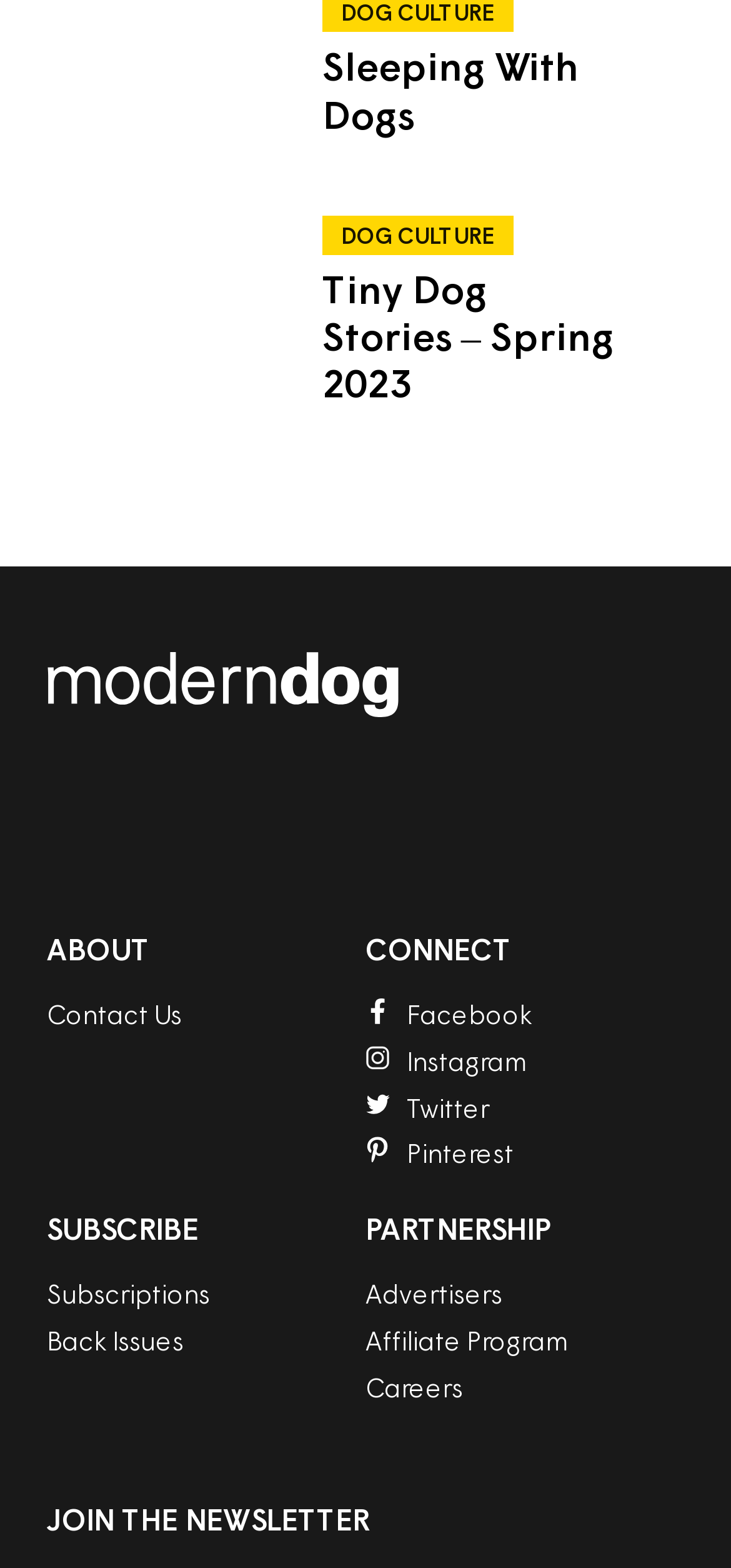Answer the question in one word or a short phrase:
What are the social media platforms listed?

Facebook, Instagram, Twitter, Pinterest